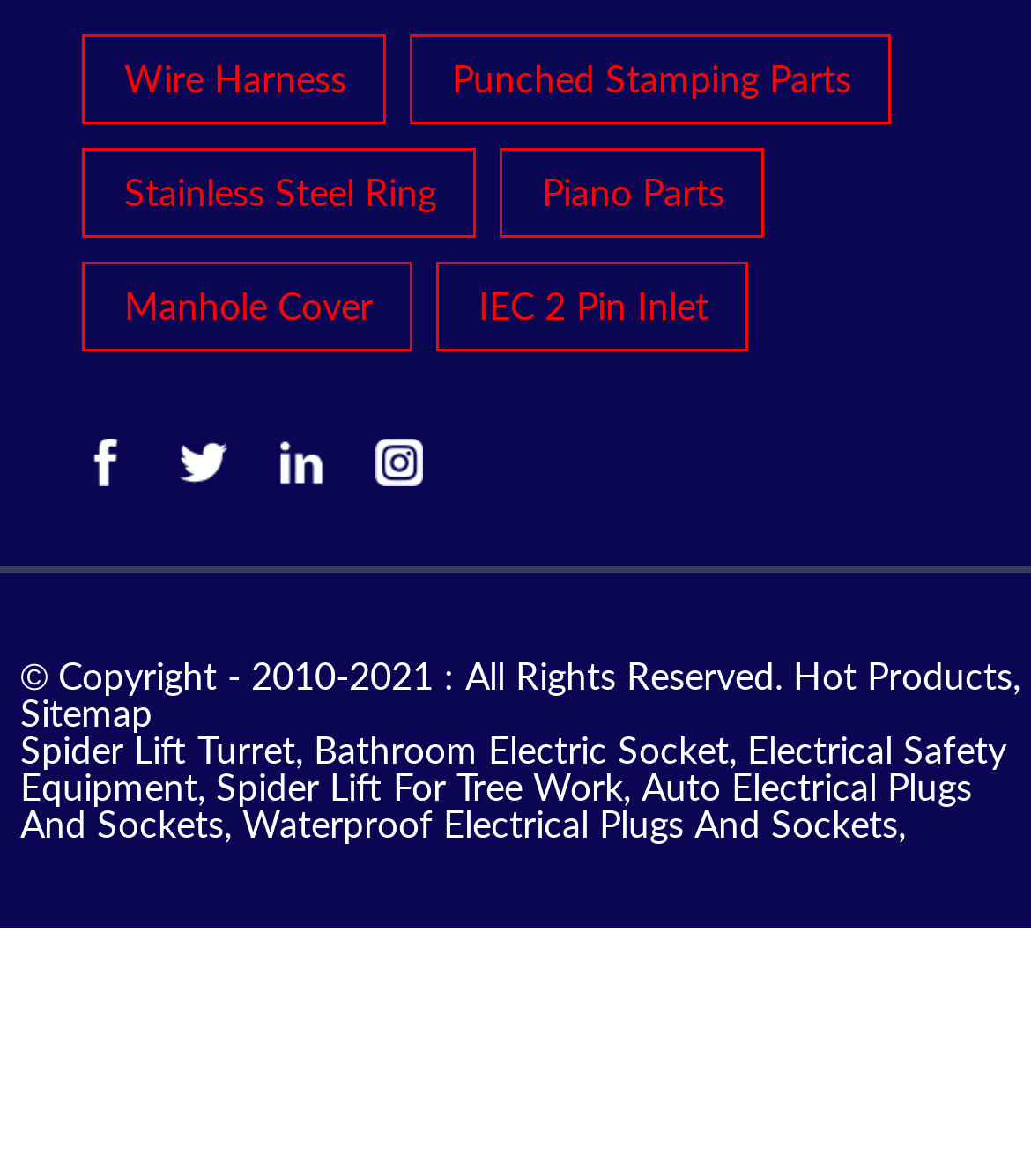Highlight the bounding box coordinates of the element that should be clicked to carry out the following instruction: "Go to Hot Products". The coordinates must be given as four float numbers ranging from 0 to 1, i.e., [left, top, right, bottom].

[0.77, 0.554, 0.982, 0.592]